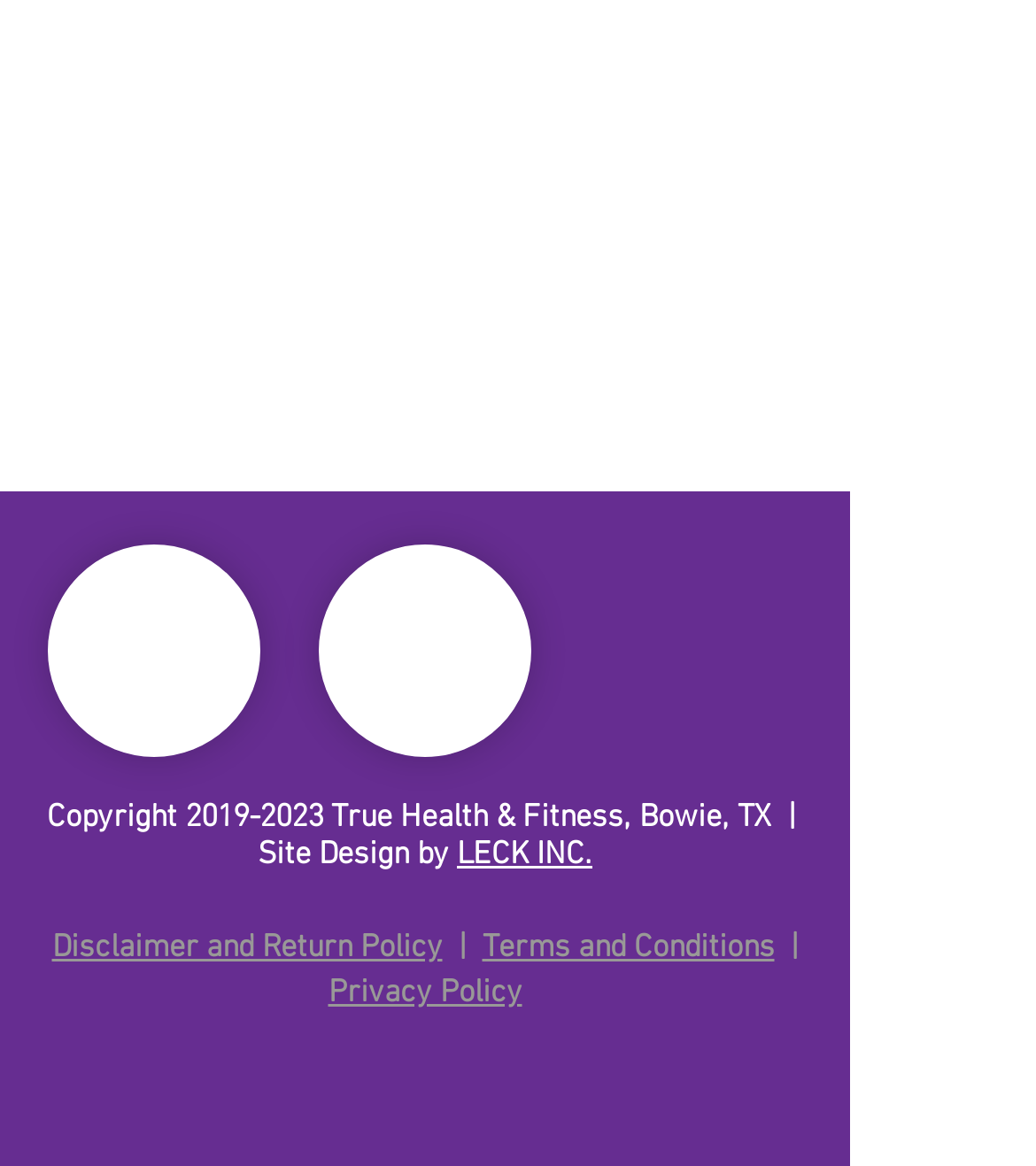Give a one-word or short phrase answer to this question: 
How many social media links are there?

1